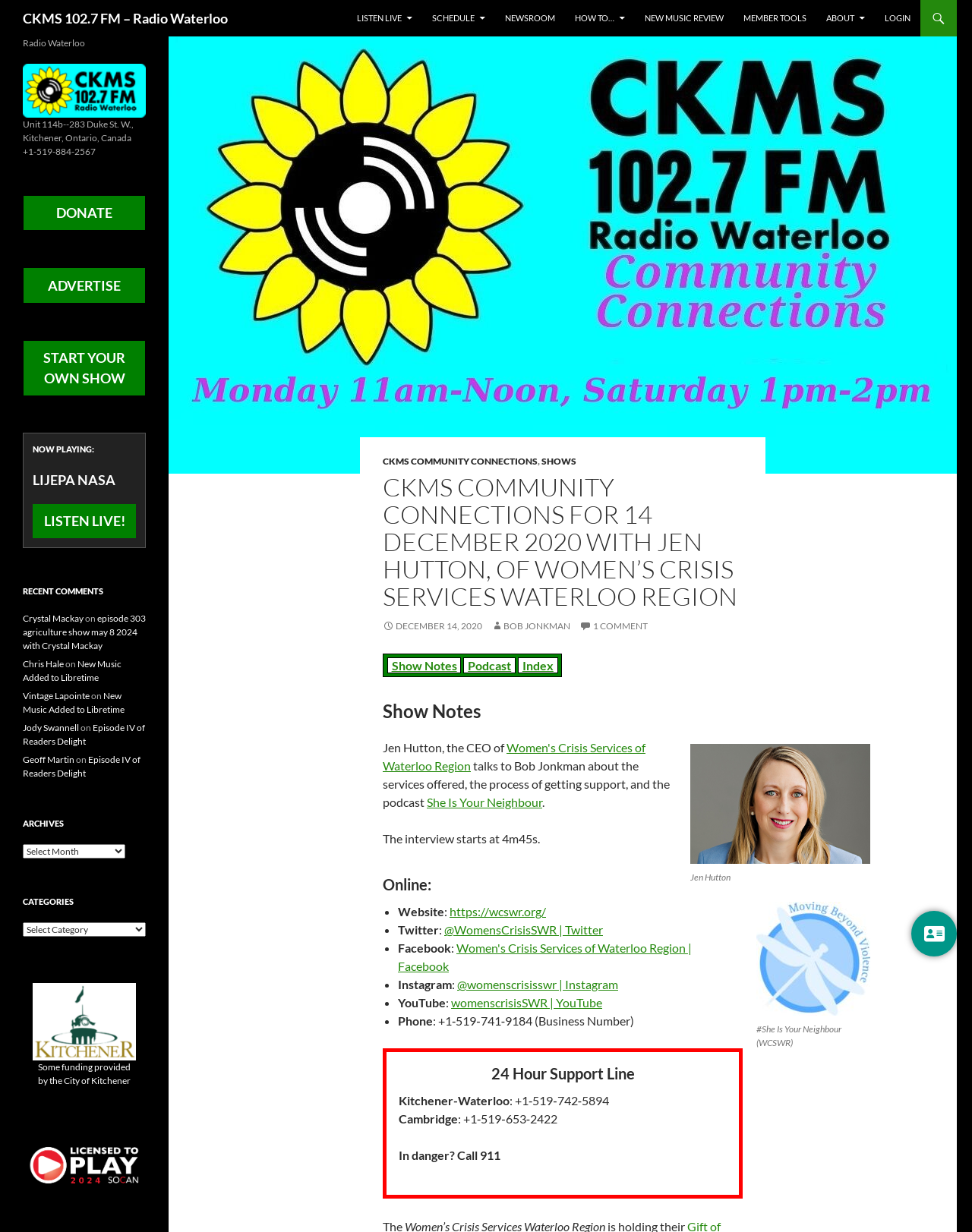Identify the bounding box coordinates of the part that should be clicked to carry out this instruction: "Read the Show Notes".

[0.398, 0.534, 0.475, 0.547]